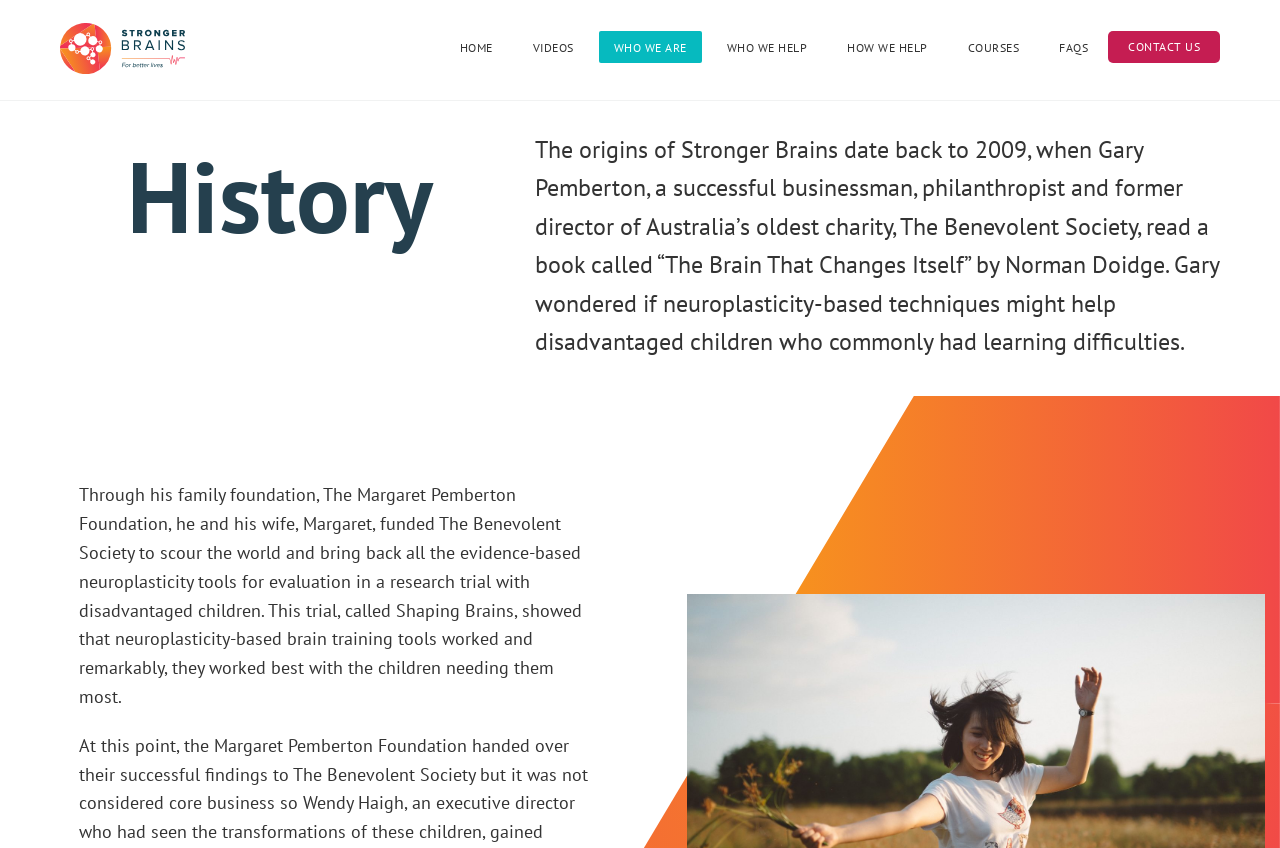How many links are in the top navigation menu?
Please elaborate on the answer to the question with detailed information.

I counted the number of link elements in the top navigation menu, which are 'HOME', 'VIDEOS', 'WHO WE ARE', 'WHO WE HELP', 'HOW WE HELP', 'COURSES', 'FAQS', and 'CONTACT US'. There are 8 links in total.